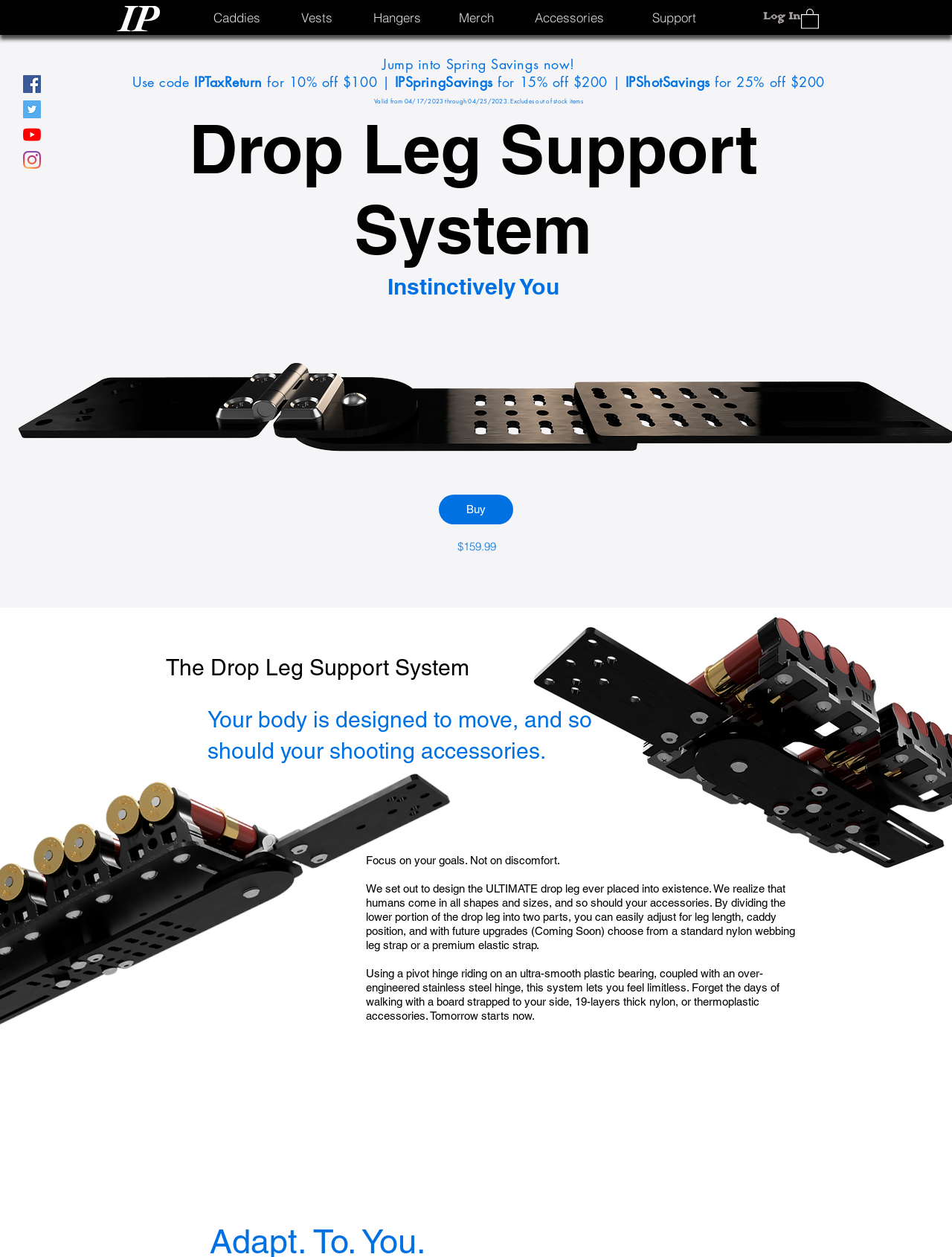Determine the bounding box for the HTML element described here: "Log In". The coordinates should be given as [left, top, right, bottom] with each number being a float between 0 and 1.

[0.762, 0.003, 0.823, 0.025]